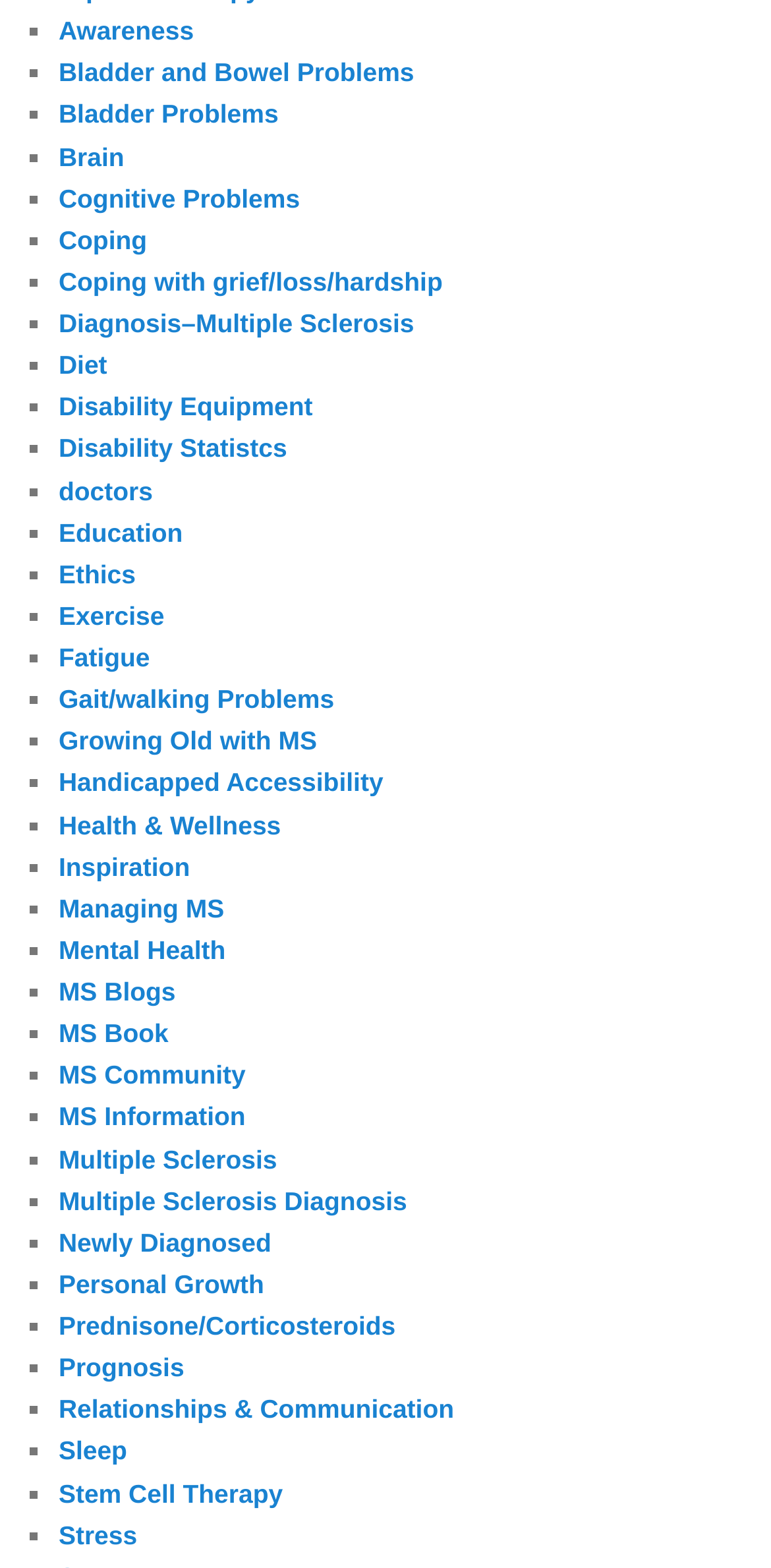Locate the bounding box coordinates of the element's region that should be clicked to carry out the following instruction: "Explore Health & Wellness". The coordinates need to be four float numbers between 0 and 1, i.e., [left, top, right, bottom].

[0.076, 0.516, 0.364, 0.535]